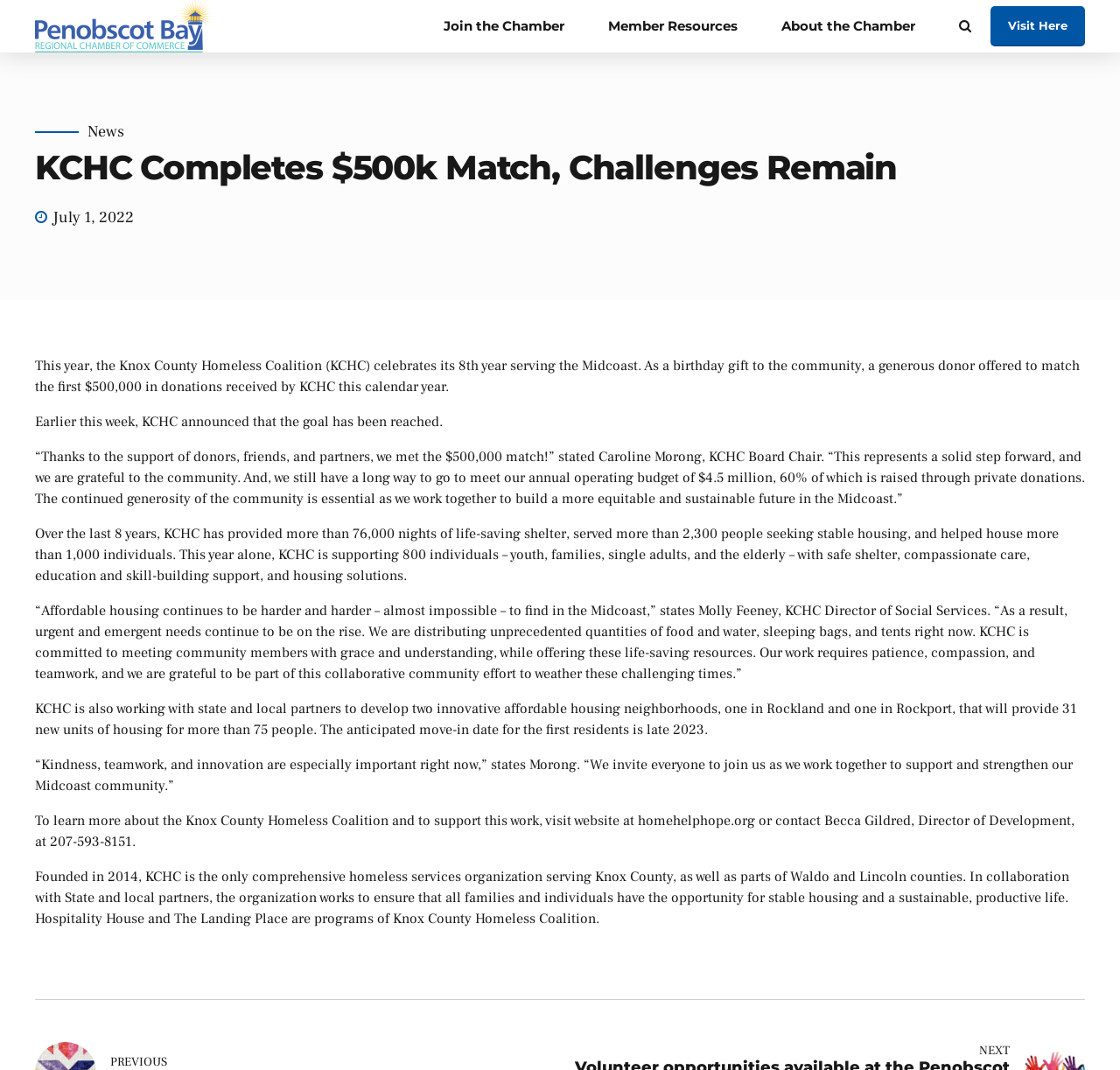Please locate the bounding box coordinates of the element that should be clicked to complete the given instruction: "download our details".

None